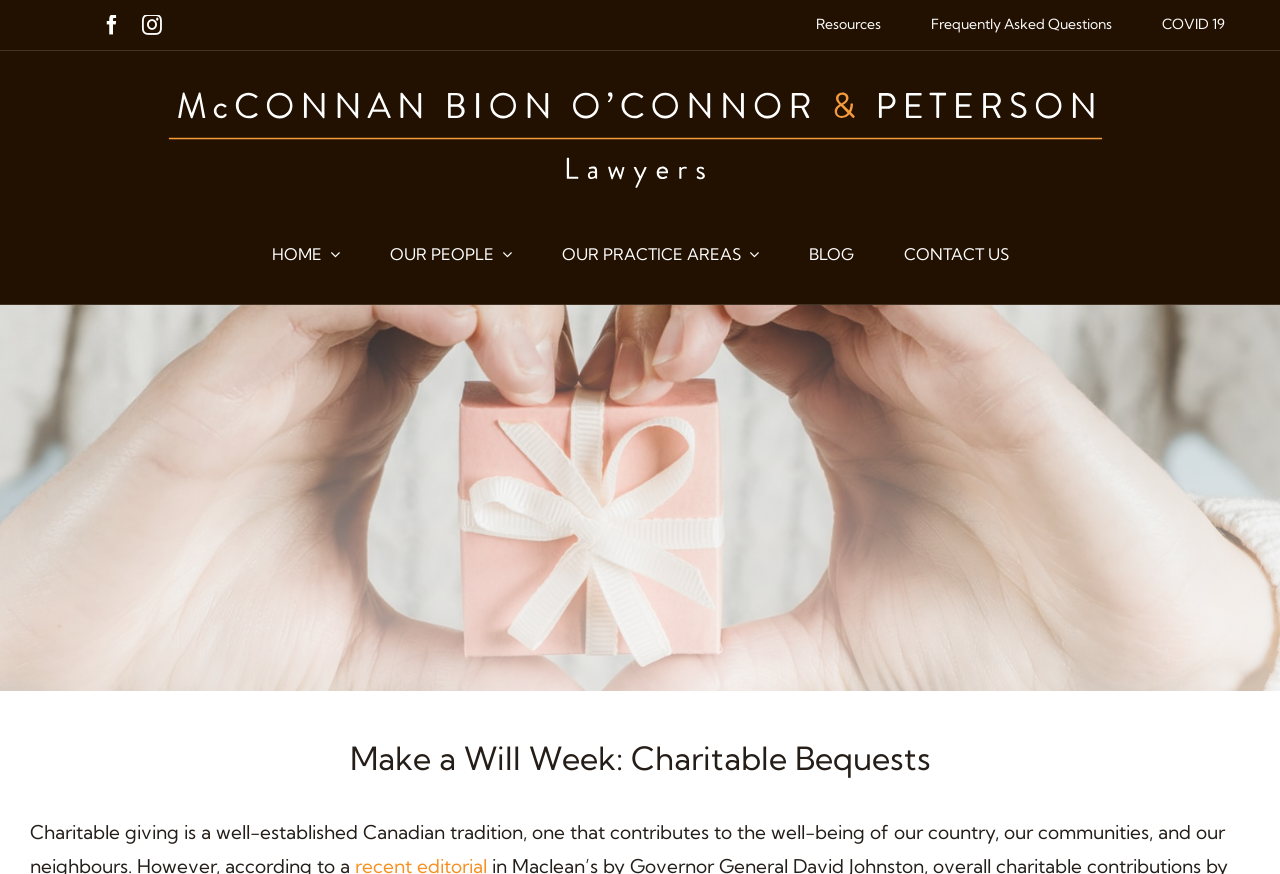Determine the bounding box coordinates of the region I should click to achieve the following instruction: "visit facebook page". Ensure the bounding box coordinates are four float numbers between 0 and 1, i.e., [left, top, right, bottom].

[0.08, 0.017, 0.096, 0.04]